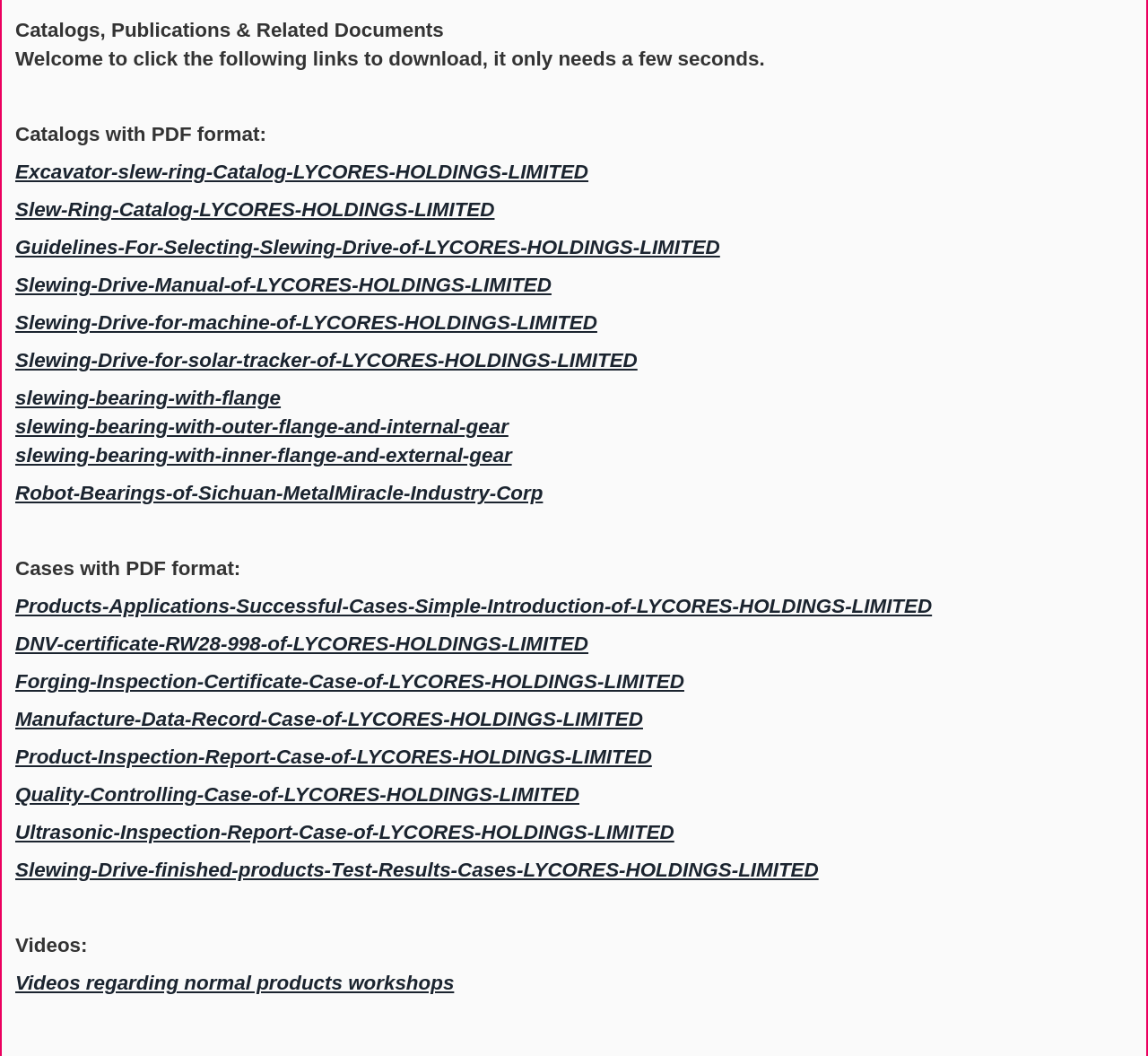Given the description "Videos regarding normal products workshops", determine the bounding box of the corresponding UI element.

[0.013, 0.92, 0.396, 0.941]